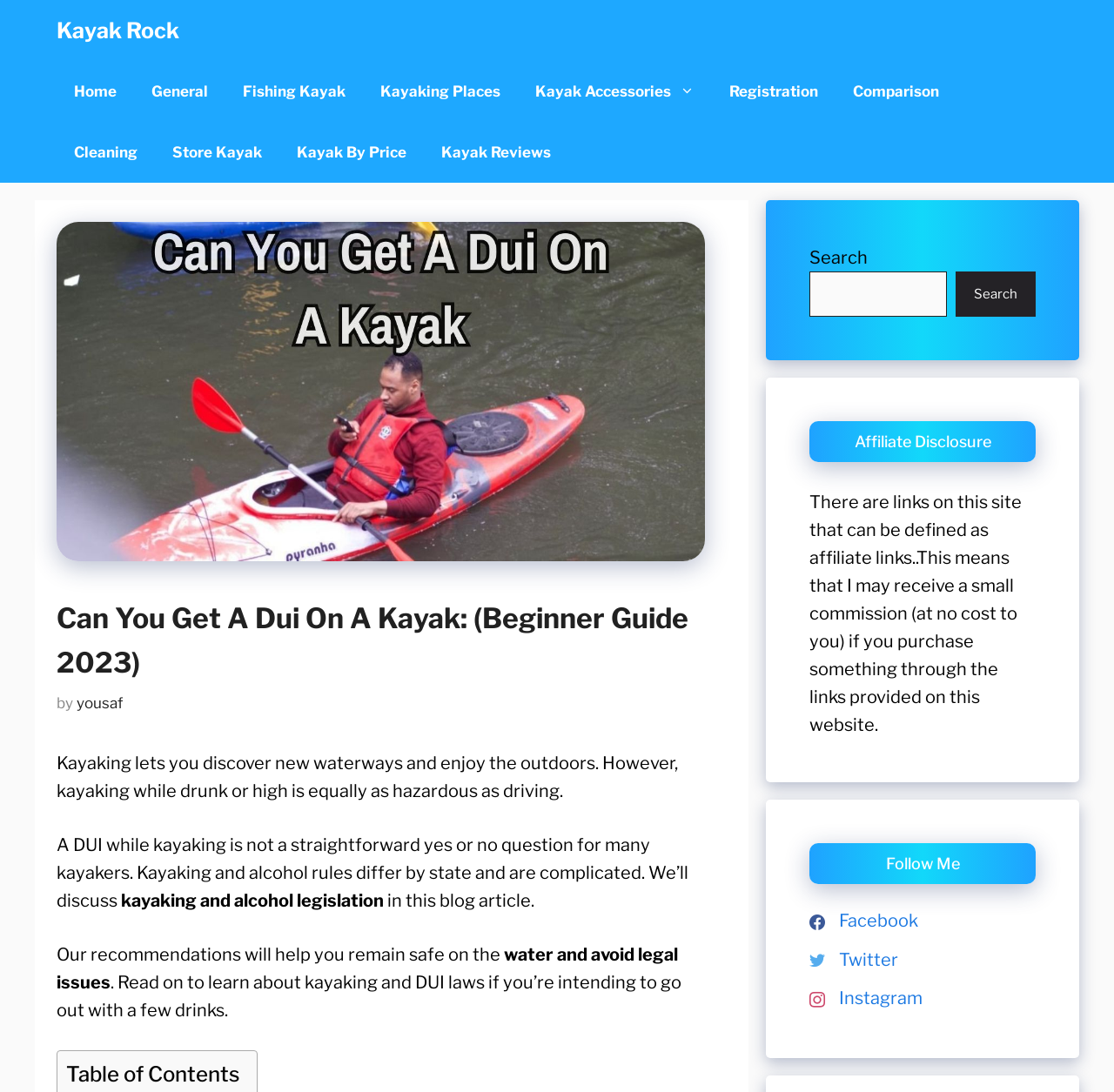Locate the bounding box coordinates of the area where you should click to accomplish the instruction: "Click on the 'Kayak Reviews' link".

[0.38, 0.112, 0.51, 0.167]